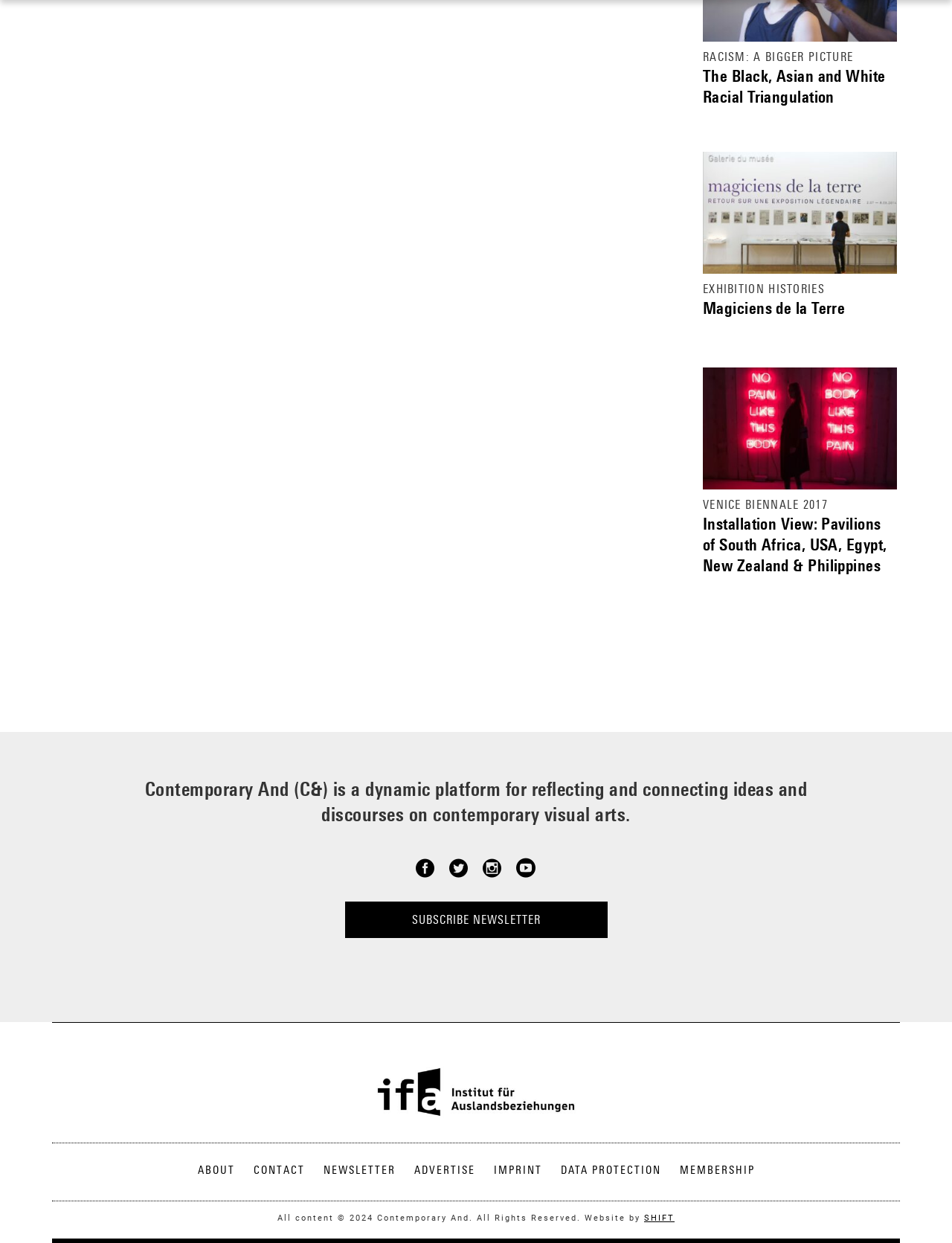Determine the coordinates of the bounding box that should be clicked to complete the instruction: "Subscribe to the newsletter". The coordinates should be represented by four float numbers between 0 and 1: [left, top, right, bottom].

[0.397, 0.725, 0.603, 0.755]